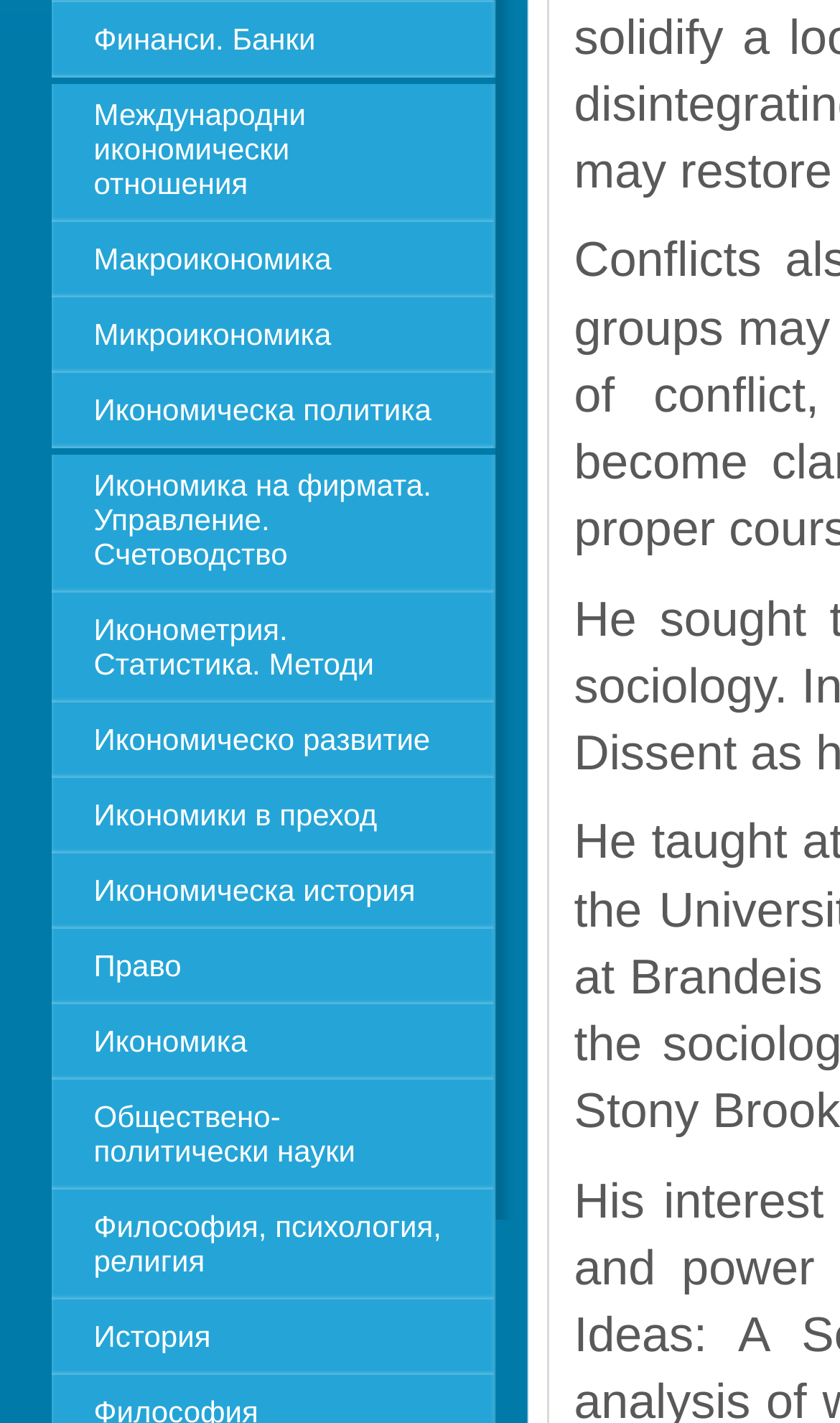What is the topic of the first link?
Based on the image, answer the question with a single word or brief phrase.

Финанси. Банки